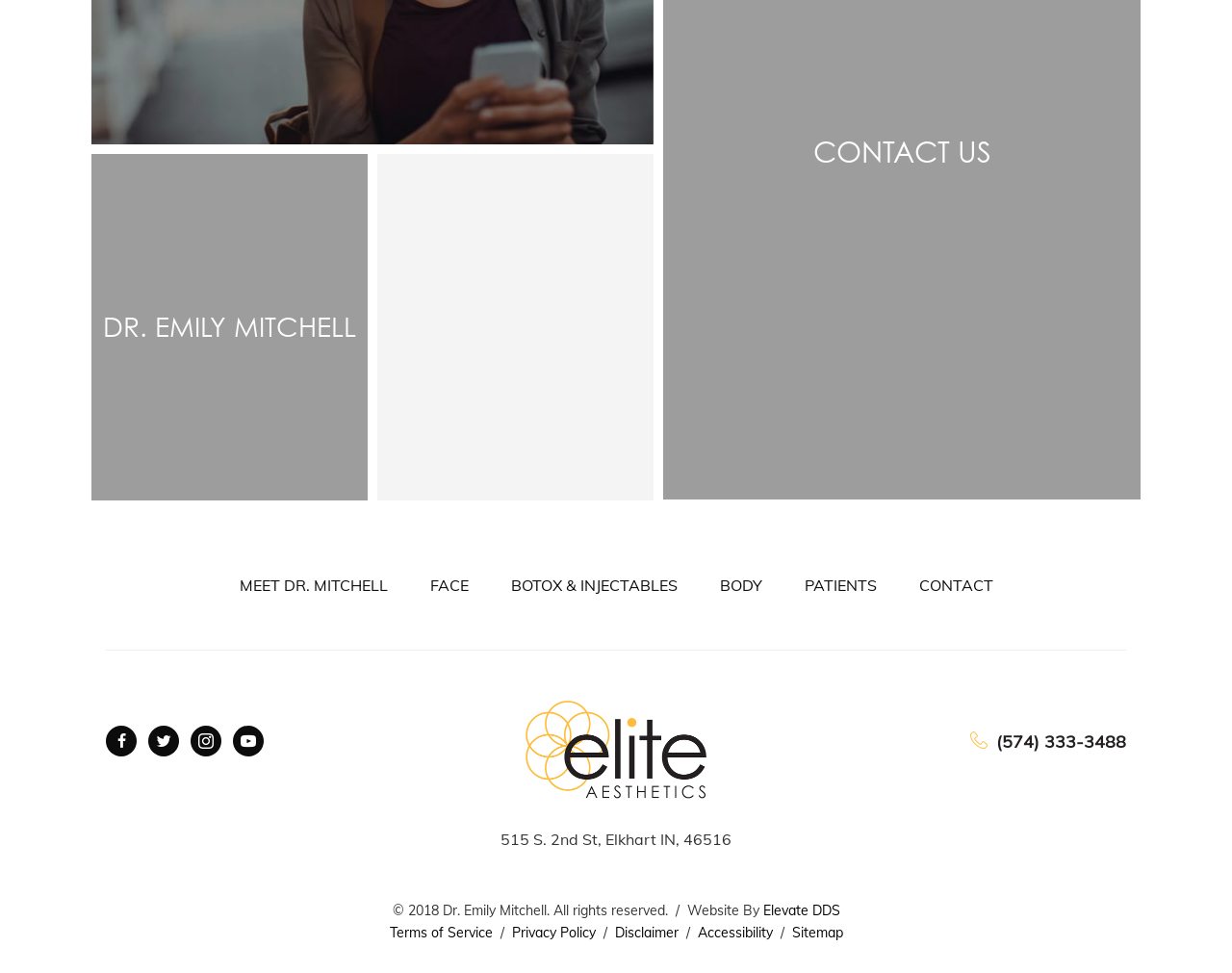Please provide the bounding box coordinates for the element that needs to be clicked to perform the instruction: "Call the office". The coordinates must consist of four float numbers between 0 and 1, formatted as [left, top, right, bottom].

[0.809, 0.753, 0.914, 0.772]